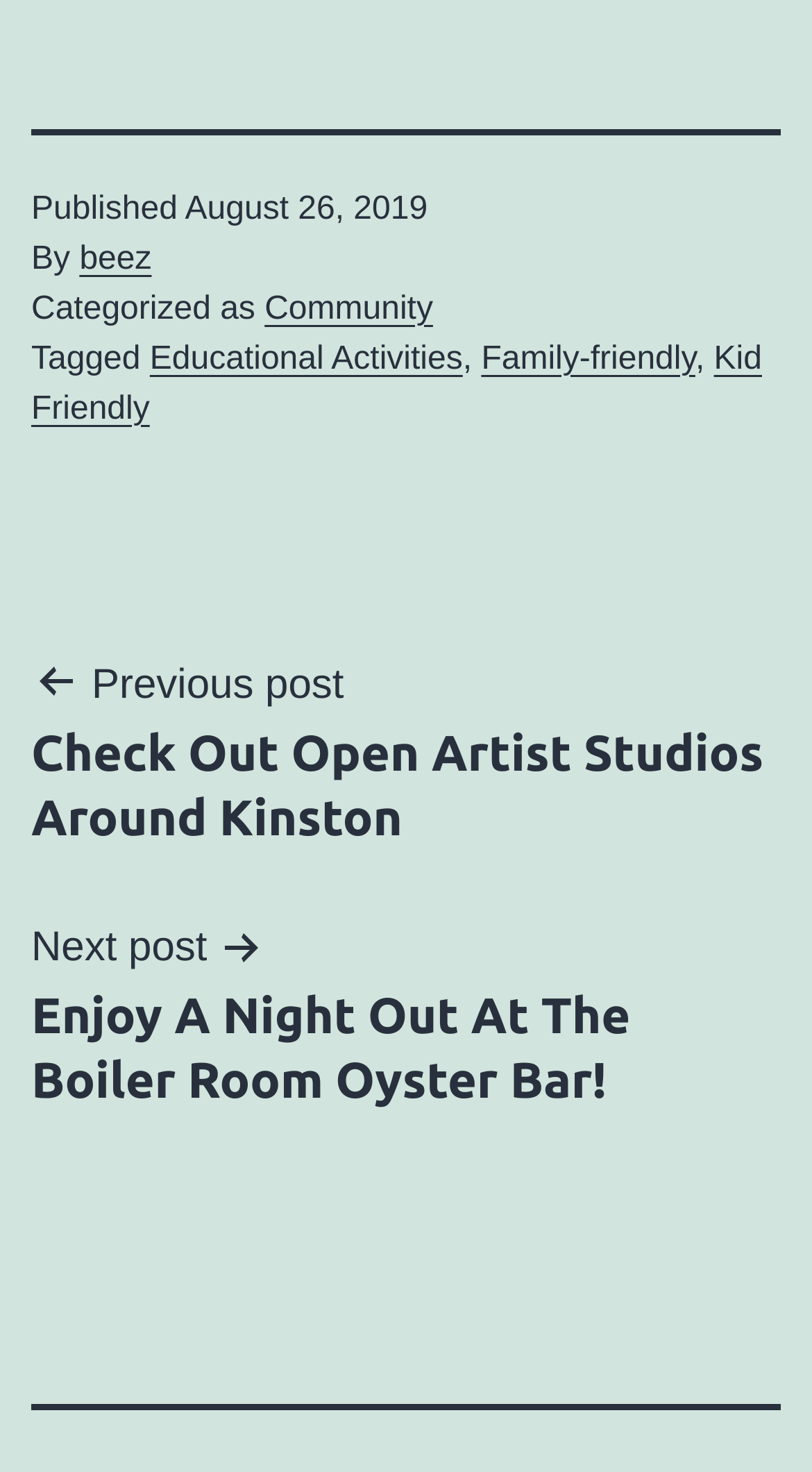Who is the author of the current post?
Could you answer the question with a detailed and thorough explanation?

I found the author's name by looking at the footer section of the webpage, where it says 'By' followed by a link to the author's profile, which is labeled as 'beez'.